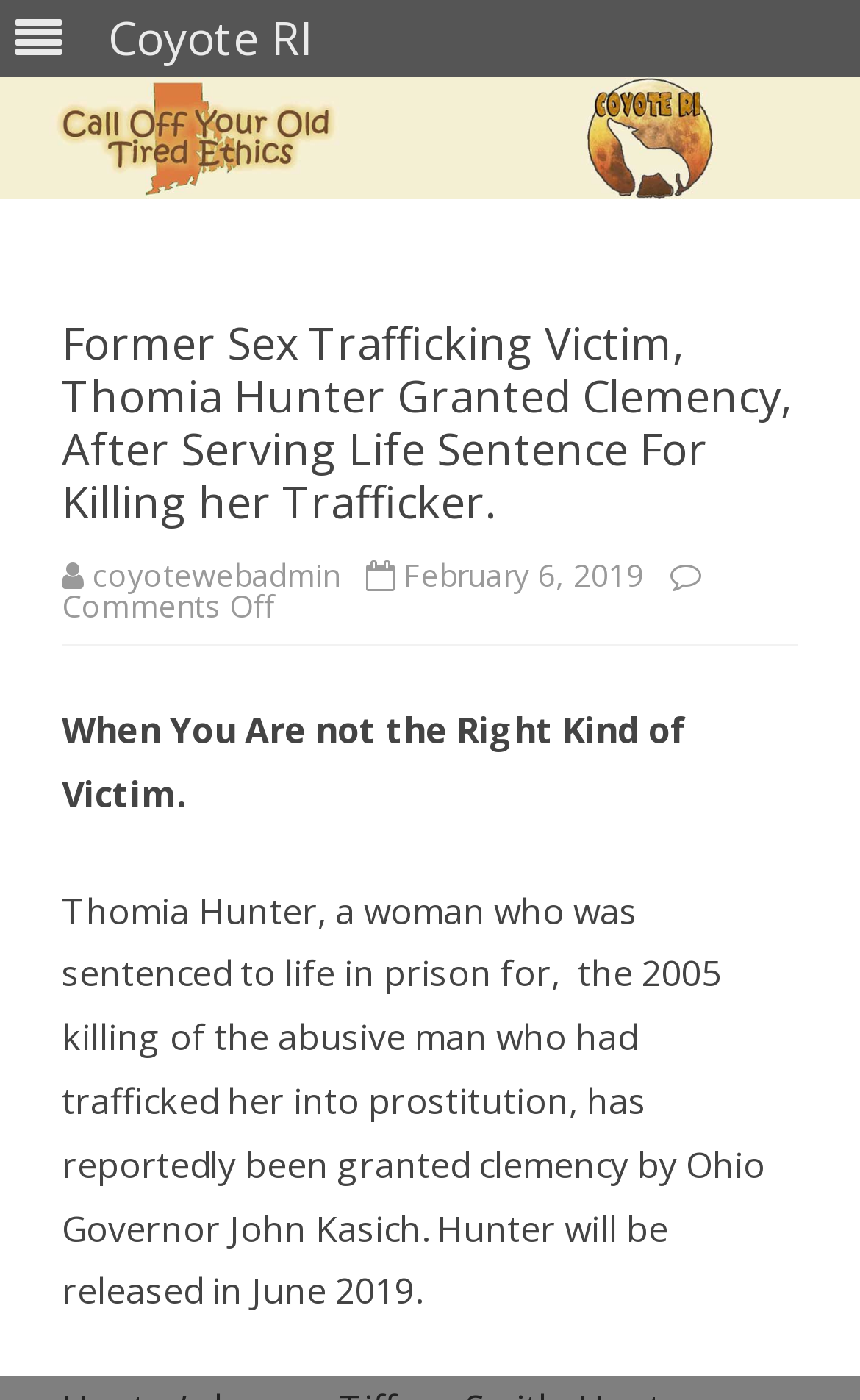Offer a thorough description of the webpage.

The webpage is about a news article discussing Thomia Hunter, a former sex trafficking victim who was granted clemency after serving a life sentence for killing her trafficker. 

At the top of the page, there is a logo of "Coyote RI" on the left side, accompanied by a link to the same name on the right side. Below this, there is a link to "Skip to content" positioned almost centrally.

The main content of the page is divided into sections. The first section is a header area that contains the title of the article, "Former Sex Trafficking Victim, Thomia Hunter Granted Clemency, After Serving Life Sentence For Killing her Trafficker." Below the title, there is a link to the author "coyotewebadmin" followed by the date "February 6, 2019" and a "Comments Off" label.

The main article begins with a subtitle "When You Are not the Right Kind of Victim." The text then describes Thomia Hunter's story, including her sentence to life in prison for killing her abusive trafficker and her subsequent grant of clemency by Ohio Governor John Kasich.